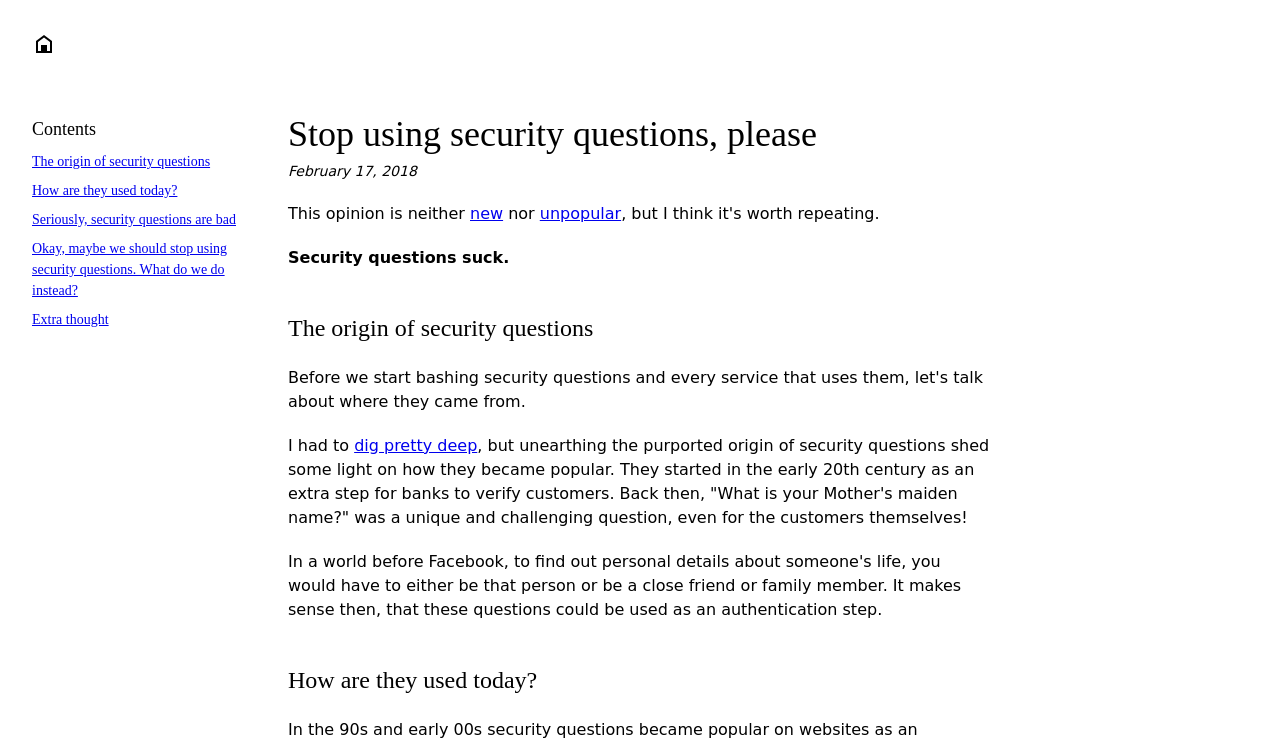Answer this question using a single word or a brief phrase:
How many links are there in the complementary section?

5